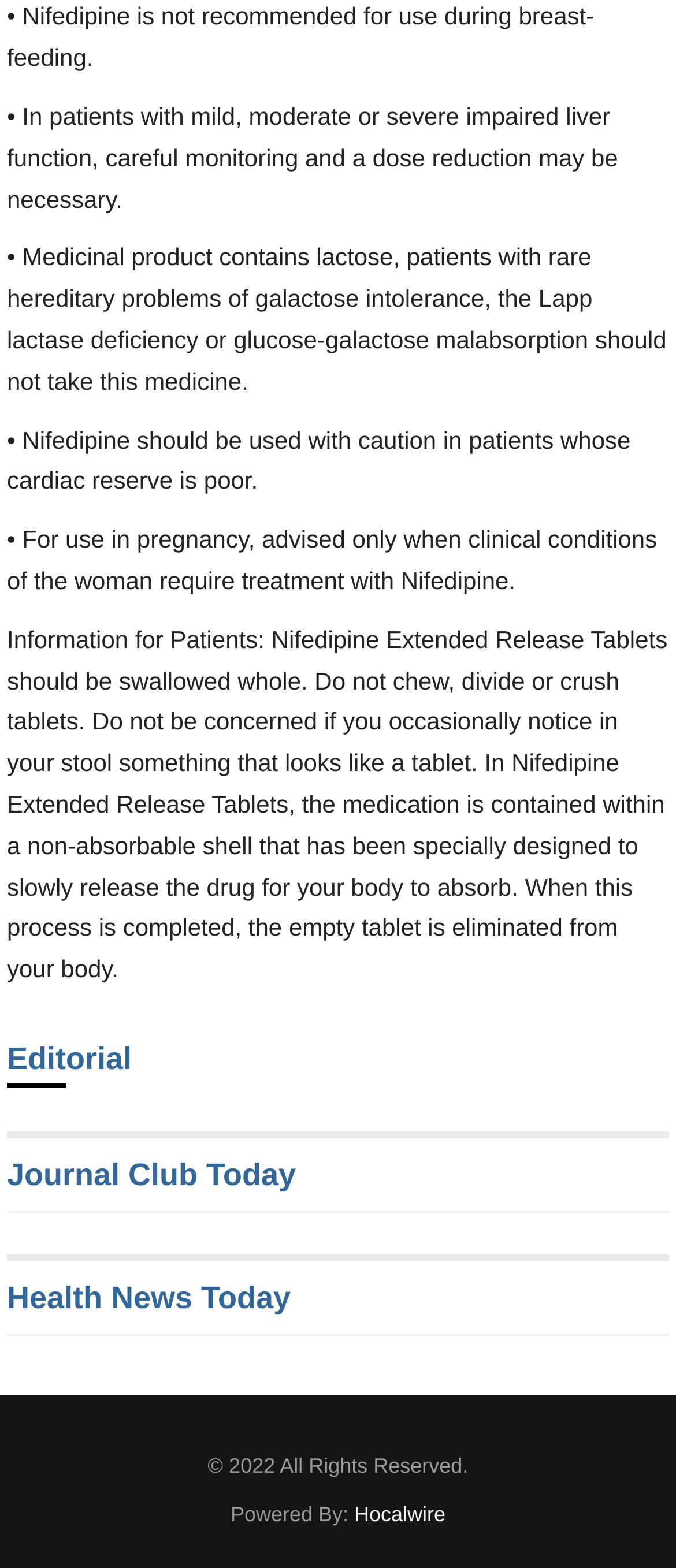From the webpage screenshot, predict the bounding box coordinates (top-left x, top-left y, bottom-right x, bottom-right y) for the UI element described here: Journal Club Today

[0.01, 0.741, 0.438, 0.76]